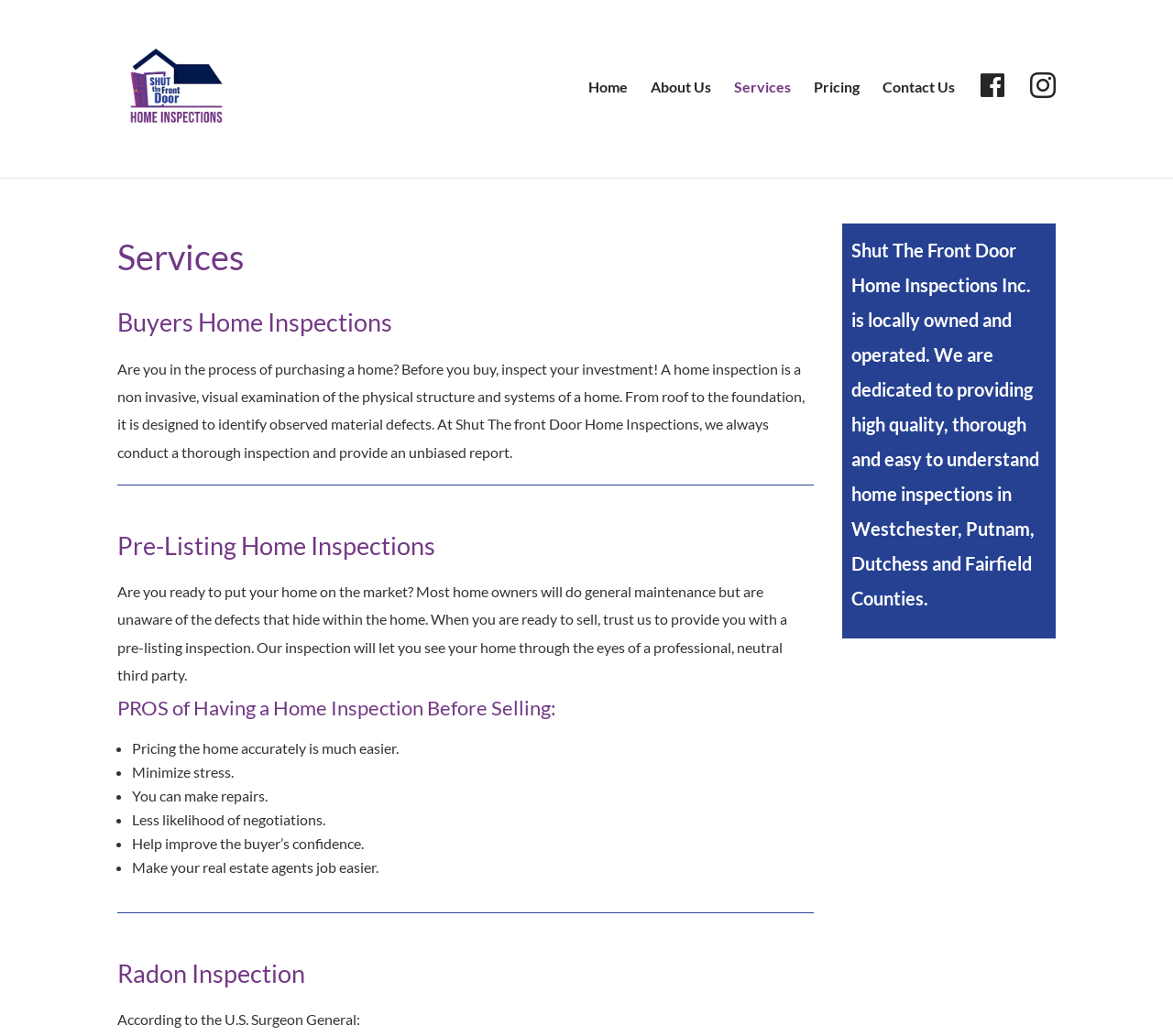Locate the bounding box coordinates of the area you need to click to fulfill this instruction: 'Click on the 'About Us' link'. The coordinates must be in the form of four float numbers ranging from 0 to 1: [left, top, right, bottom].

[0.555, 0.078, 0.606, 0.165]